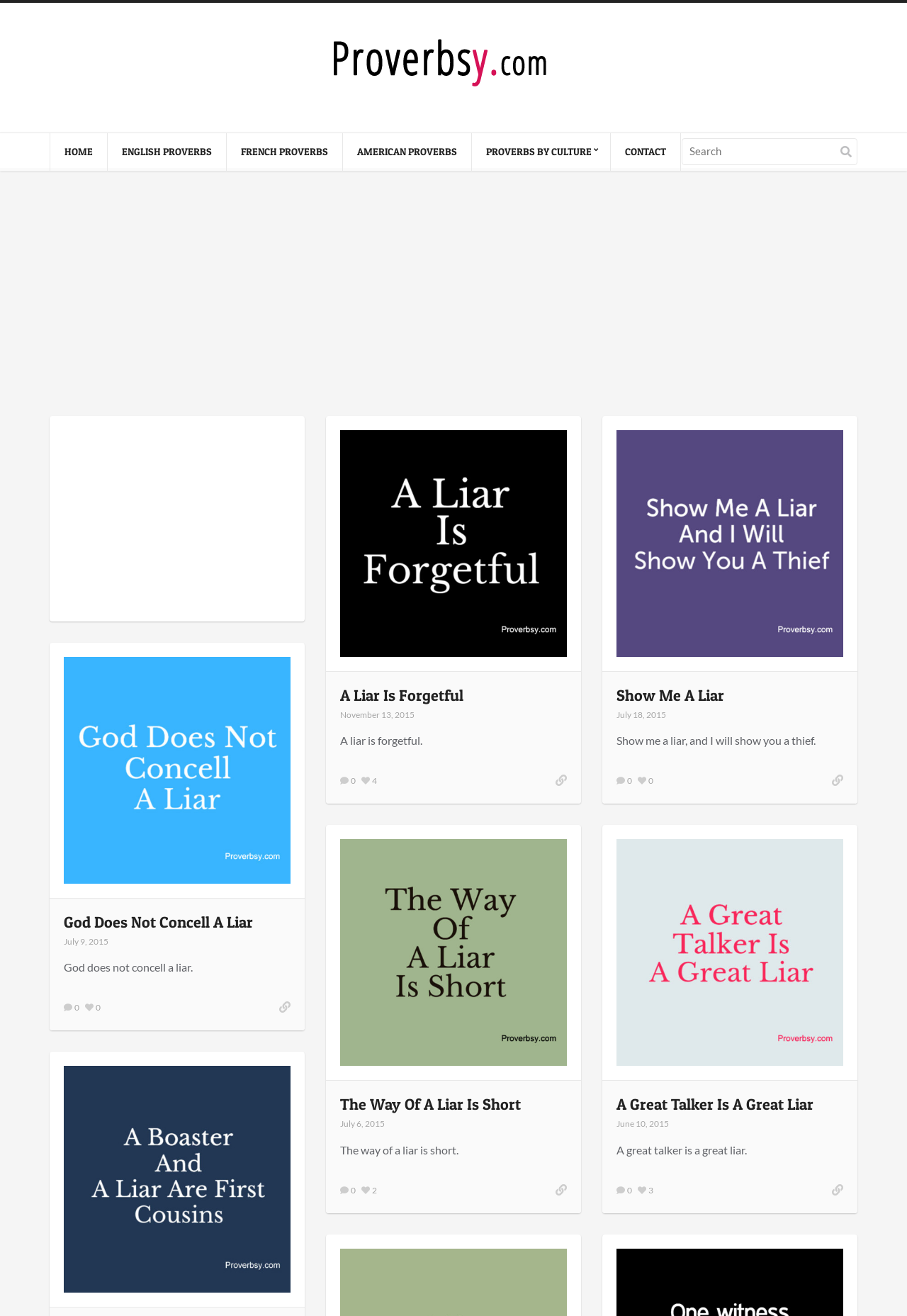How many articles are on the webpage?
Give a one-word or short phrase answer based on the image.

4